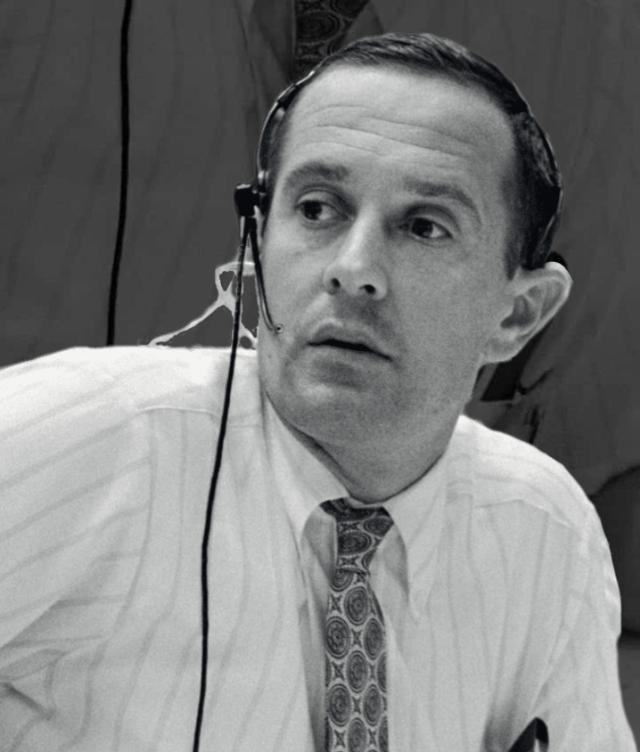Describe every aspect of the image in detail.

This historic black and white image features Charlie Duke, the CAPCOM during the Apollo 11 mission, as he communicates with the astronauts. Duke, wearing a white collared shirt with a patterned tie, is captured in a moment of focus, likely listening intently to the incoming transmission. The context is set around the significant events of July 16, 1969, when the Apollo 11 mission was launched, heralding a monumental achievement in space exploration. The image highlights Duke’s crucial role in ensuring effective communication between mission control and the astronauts, emphasizing the intensity and importance of the moment reflected in his attentive expression. The quote seen in the surrounding text, “Roger, 11. You are coming in five-by-five here. Beautiful signal,” underscores the effective communication that was pivotal during this historic mission.